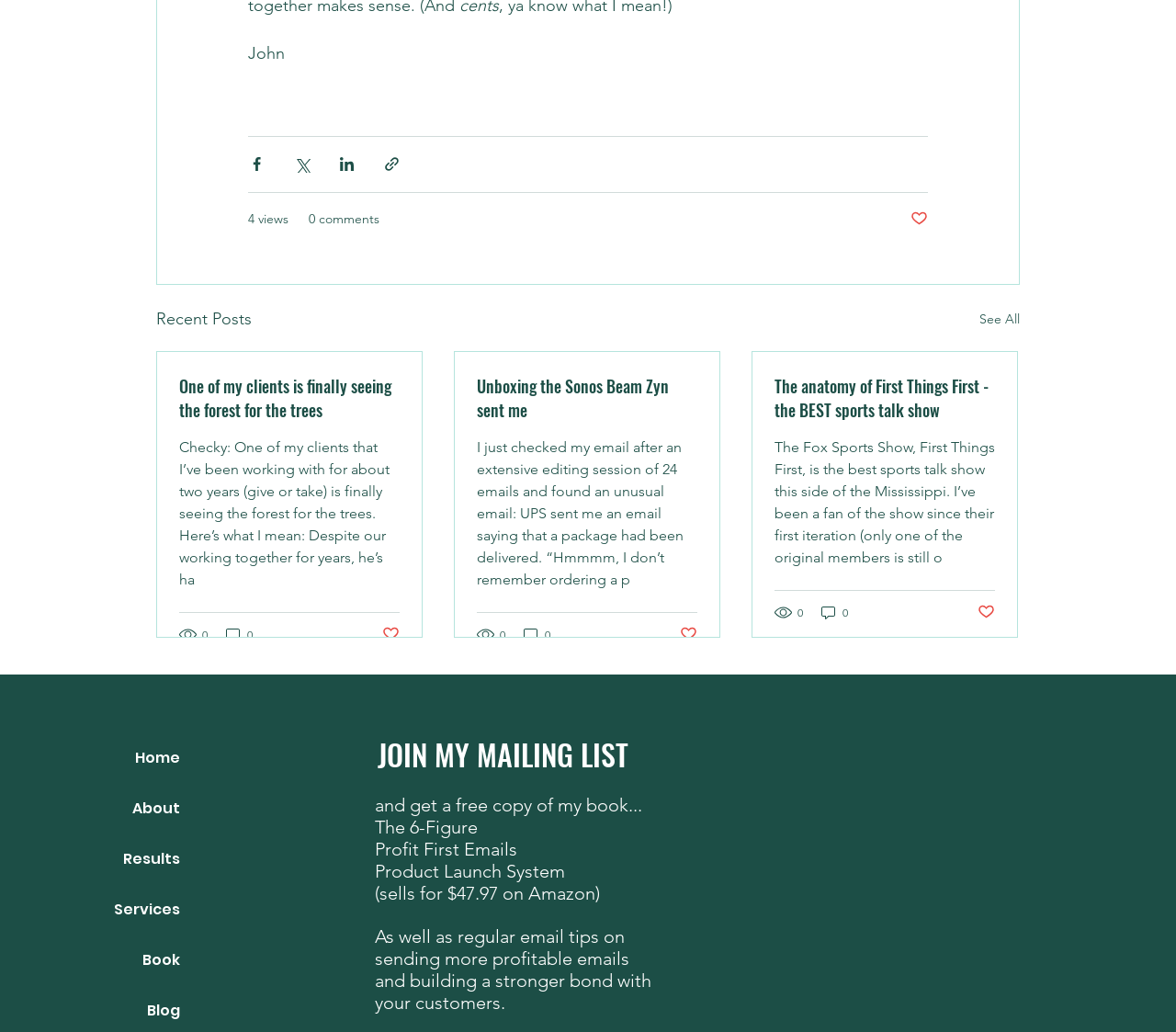Determine the bounding box coordinates in the format (top-left x, top-left y, bottom-right x, bottom-right y). Ensure all values are floating point numbers between 0 and 1. Identify the bounding box of the UI element described by: See All

[0.833, 0.296, 0.867, 0.322]